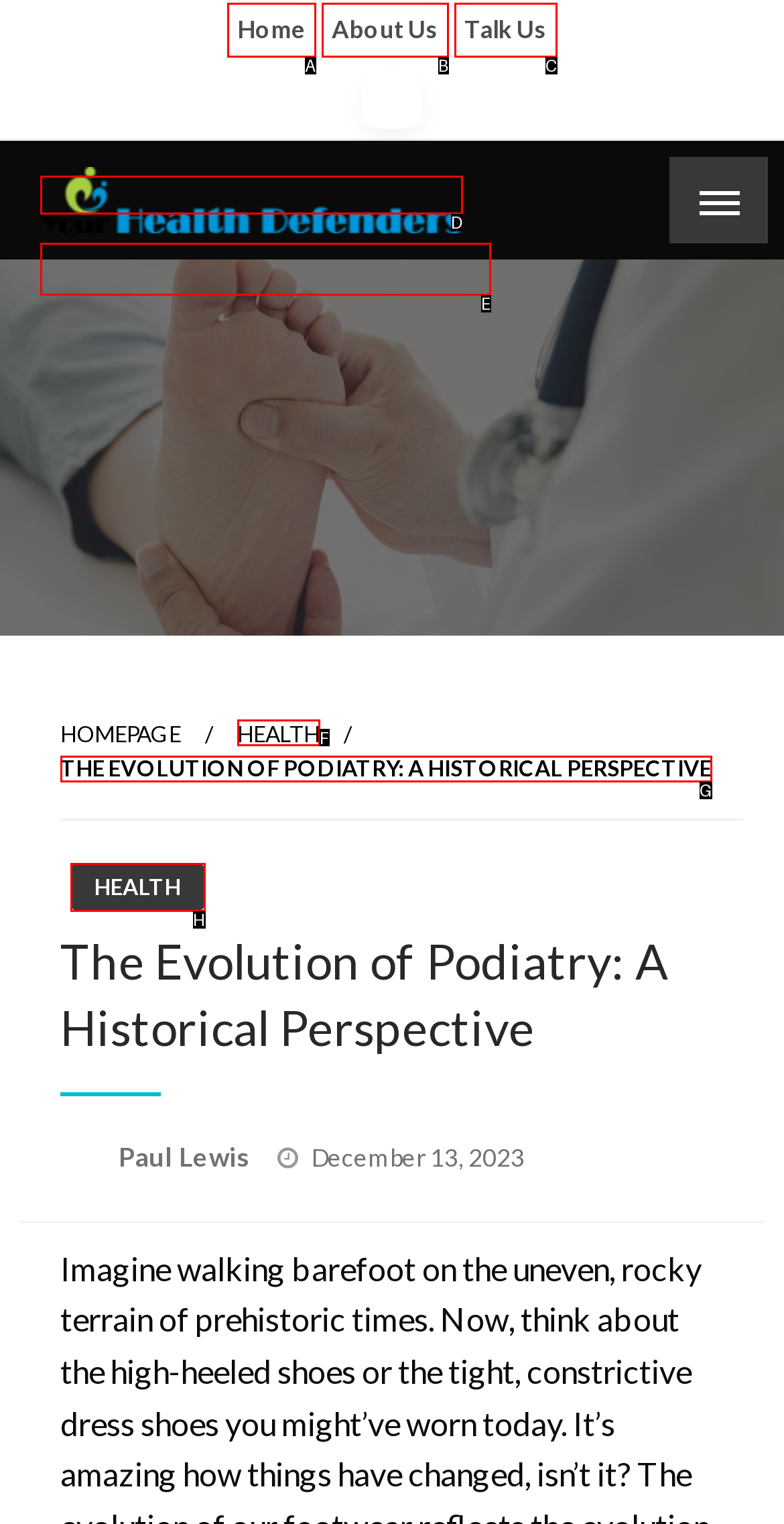Choose the HTML element that should be clicked to achieve this task: Toggle navigation menu
Respond with the letter of the correct choice.

None